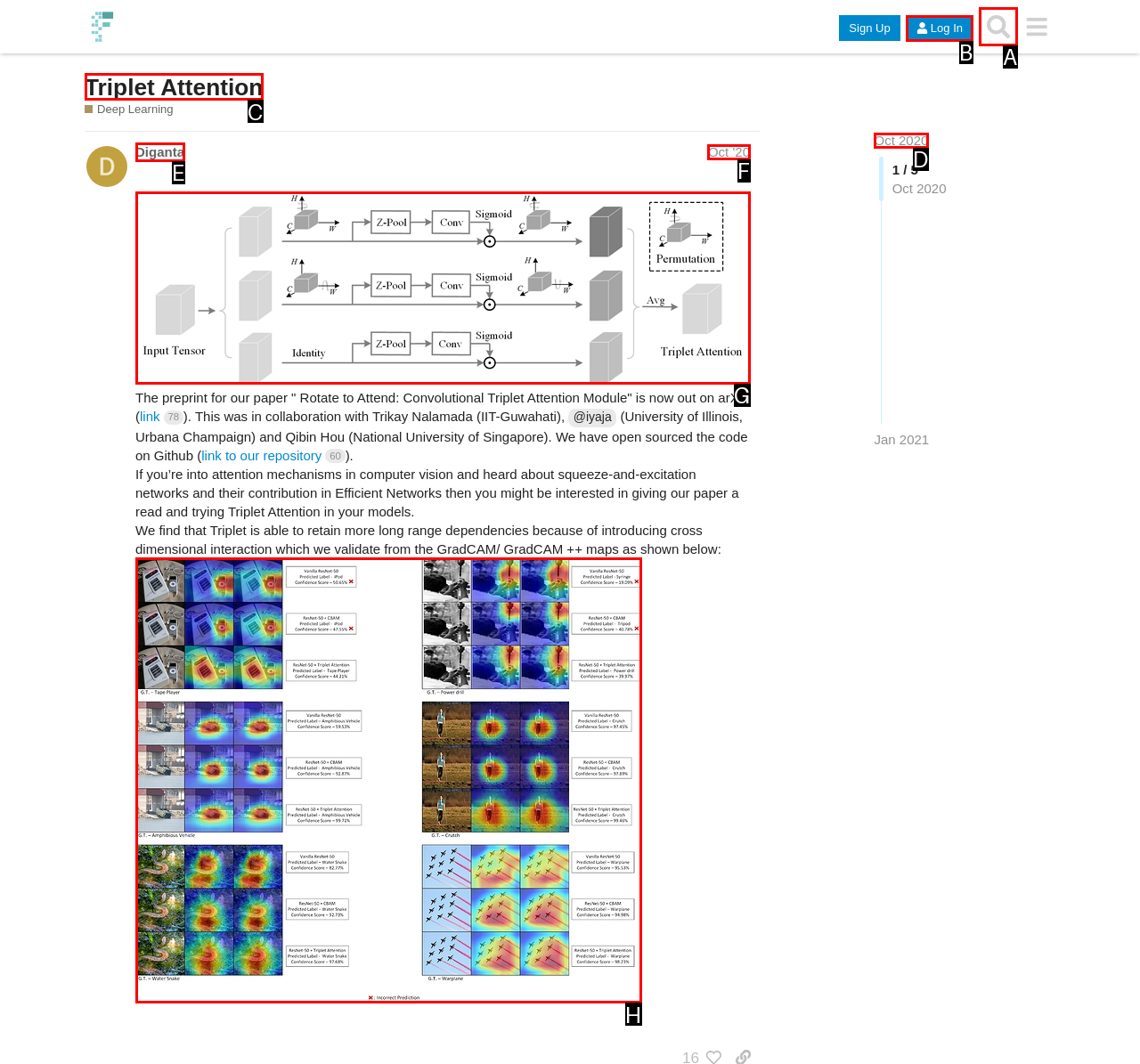Tell me which one HTML element best matches the description: Diganta Answer with the option's letter from the given choices directly.

E